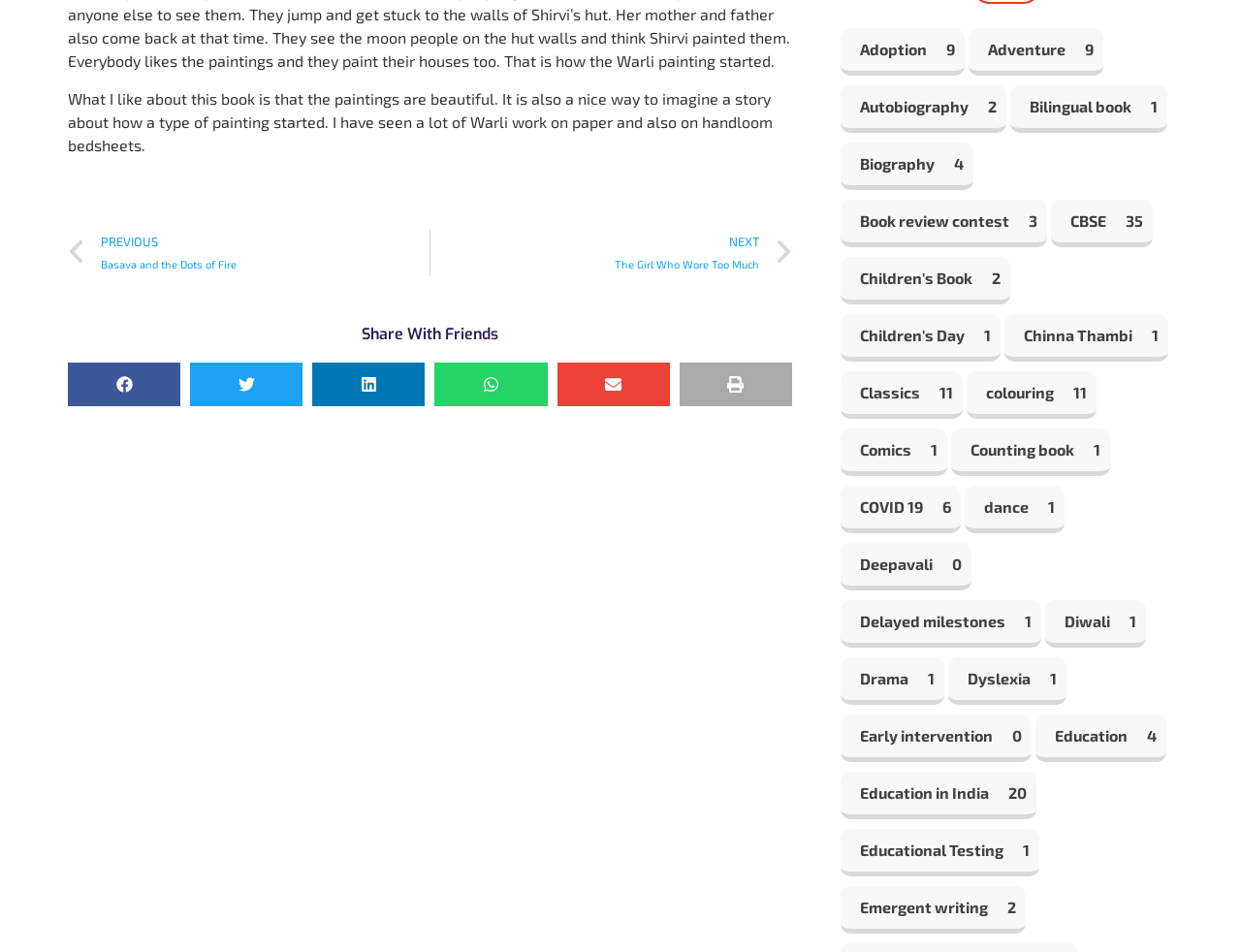Please identify the bounding box coordinates of the region to click in order to complete the given instruction: "Click on the 'Adoption 9' link". The coordinates should be four float numbers between 0 and 1, i.e., [left, top, right, bottom].

[0.677, 0.03, 0.777, 0.08]